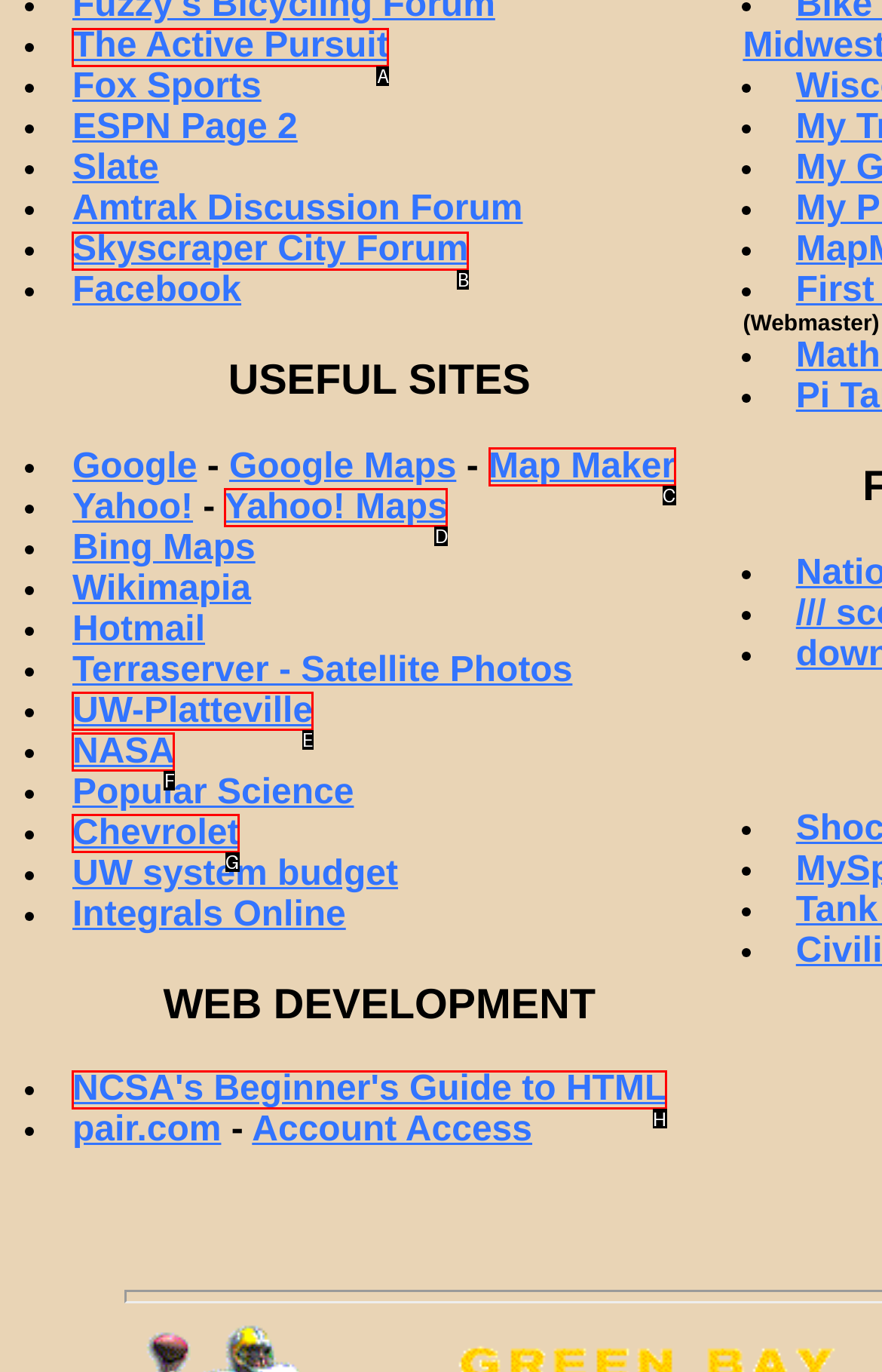Select the correct HTML element to complete the following task: check out NASA
Provide the letter of the choice directly from the given options.

F